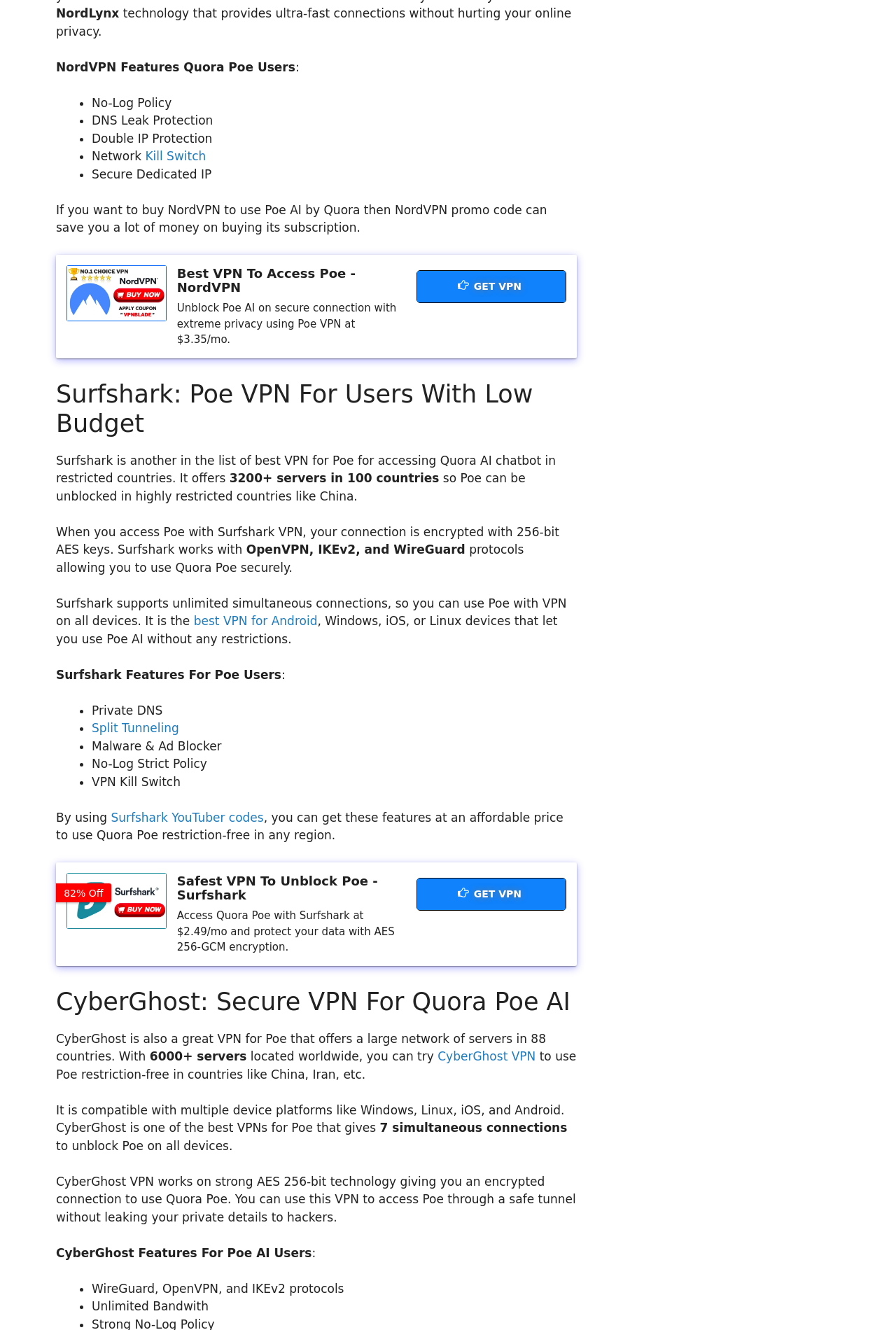Reply to the question with a single word or phrase:
What is NordLynx technology?

Ultra-fast connections